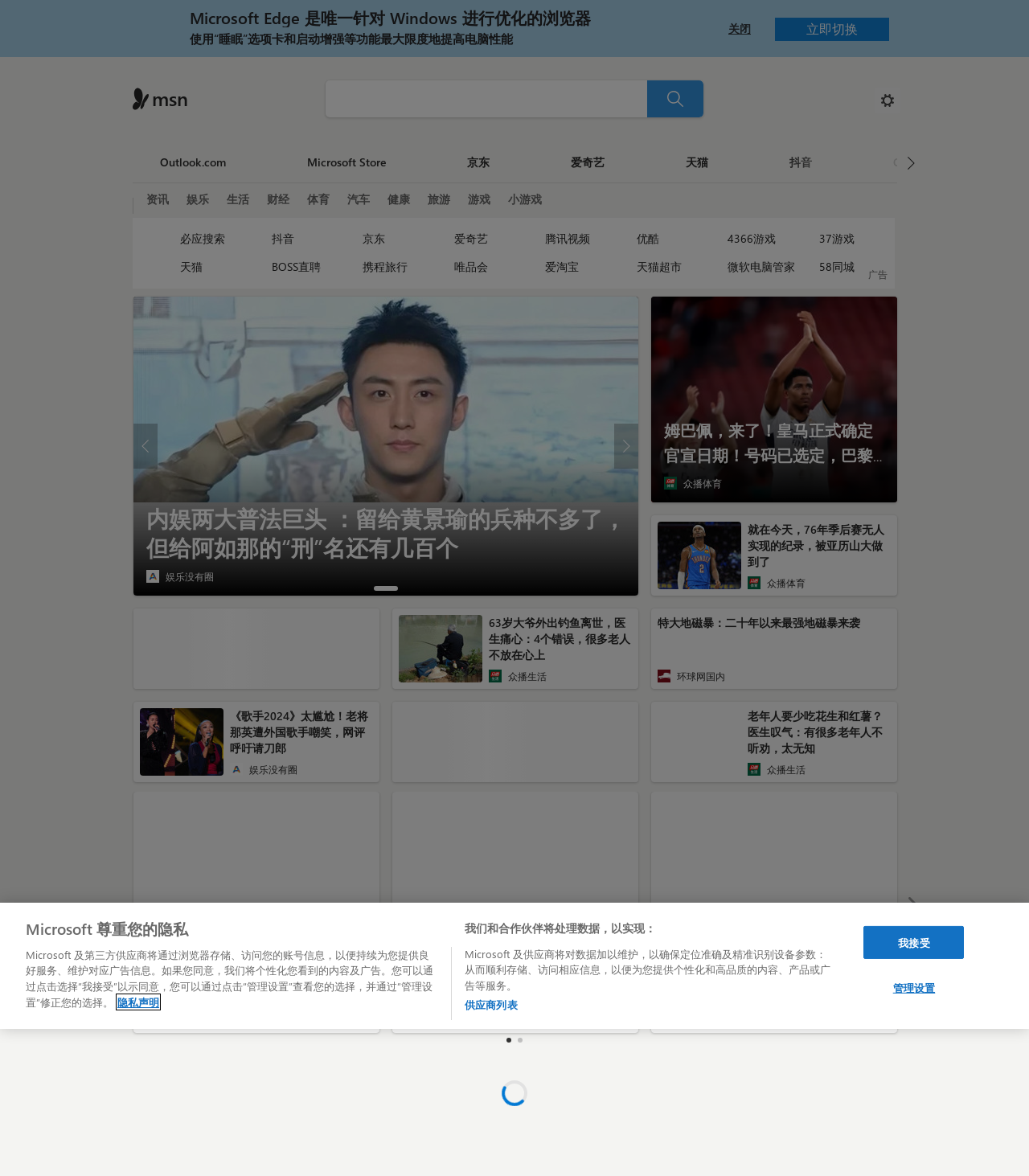Predict the bounding box coordinates of the area that should be clicked to accomplish the following instruction: "Check the weather". The bounding box coordinates should consist of four float numbers between 0 and 1, i.e., [left, top, right, bottom].

[0.129, 0.161, 0.229, 0.177]